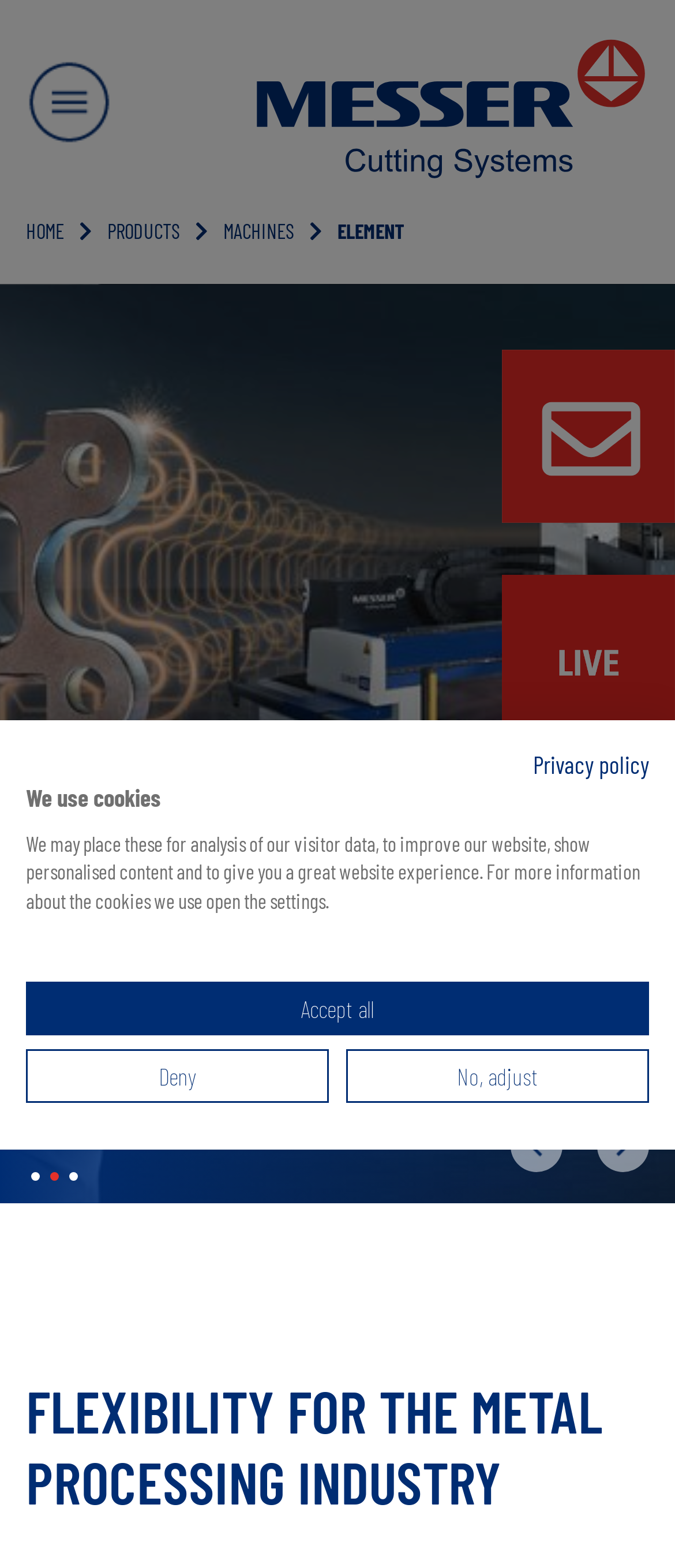What is the name of the current page?
Your answer should be a single word or phrase derived from the screenshot.

ELEMENT